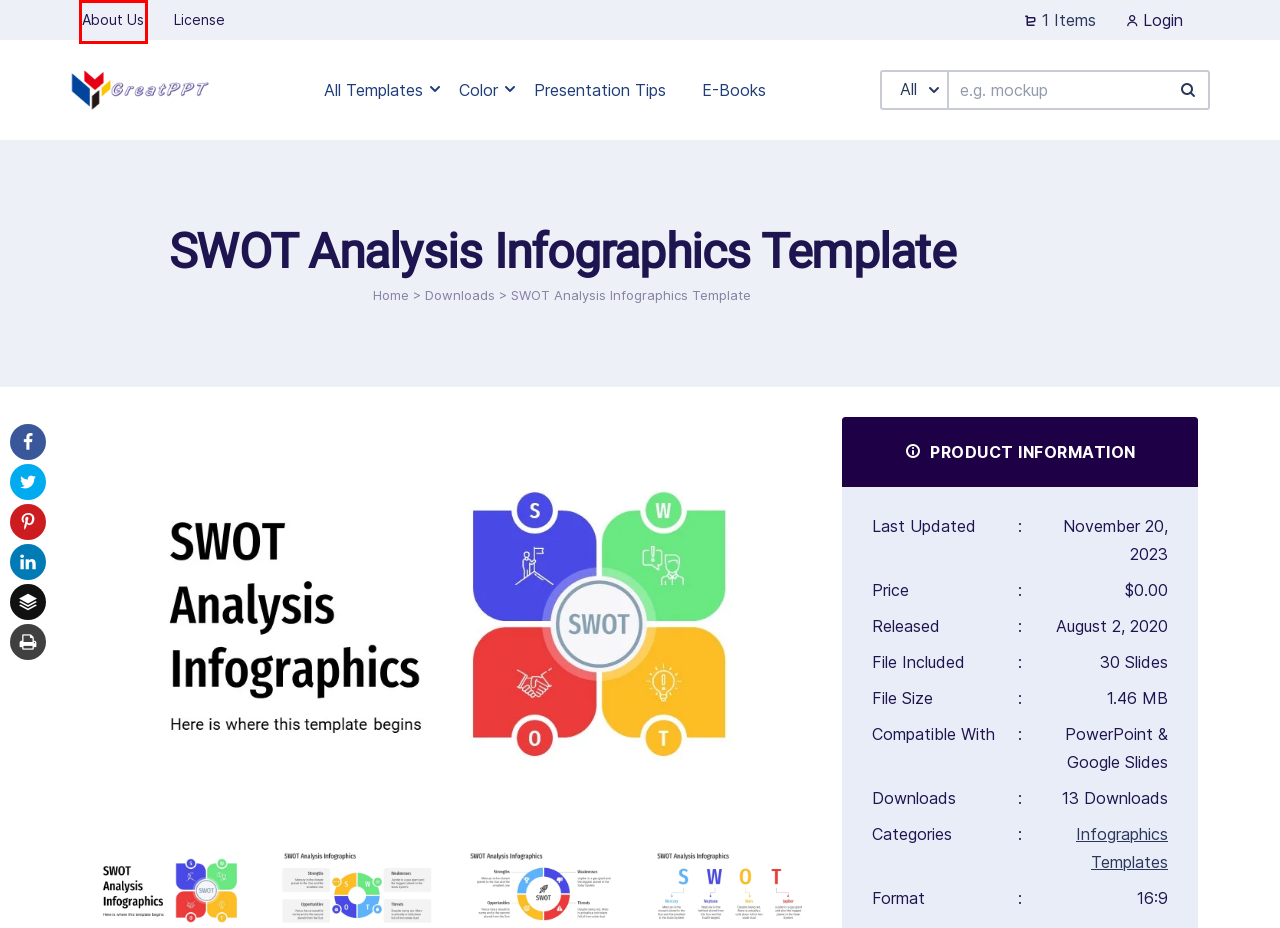You have received a screenshot of a webpage with a red bounding box indicating a UI element. Please determine the most fitting webpage description that matches the new webpage after clicking on the indicated element. The choices are:
A. License - GreatPPT
B. About Us - GreatPPT
C. Buffer - Publishing
D. Infographics Templates Archives - GreatPPT
E. Powerpoint Tips and Google Slides Tutorials - GreatPPT
F. Free PowerPoint Templates and Google Slides Themes - GreatPPT
G. E-Book Archives - GreatPPT
H. Downloads Archive - GreatPPT

B